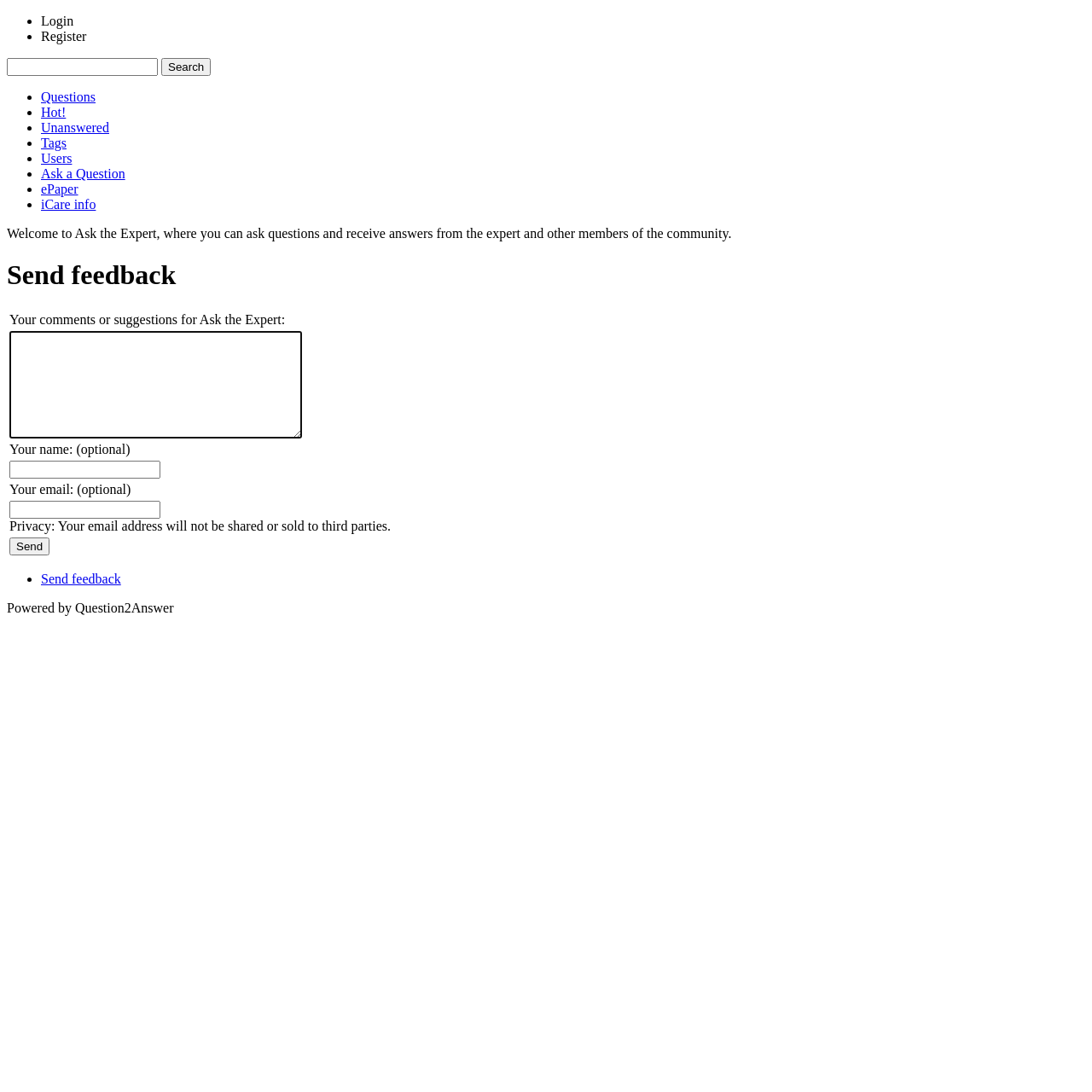Provide a thorough summary of the webpage.

The webpage is titled "Send feedback - Ask the Expert" and has a prominent search bar at the top, accompanied by a "Search" button. Below the search bar, there are several navigation links, including "Login", "Register", "Questions", "Hot!", "Unanswered", "Tags", "Users", "Ask a Question", and "ePaper", all of which are separated by bullet points. 

Further down, there is a brief introduction to the "Ask the Expert" community, where users can ask questions and receive answers from experts and other community members. 

The main content of the page is a feedback form, which consists of a table with several rows. The first row has a label "Your comments or suggestions for Ask the Expert:" and an accompanying text box where users can input their feedback. The second row has a label "Your name: (optional)" and another text box for users to enter their name. The third row has a label "Your email: (optional)" and a text box for users to enter their email address. There is also a note below the email field stating that the email address will not be shared or sold to third parties. 

Finally, there is a "Send" button at the bottom of the form, allowing users to submit their feedback. At the very bottom of the page, there is a link to "Send feedback" and a note that the site is "Powered by Question2Answer".